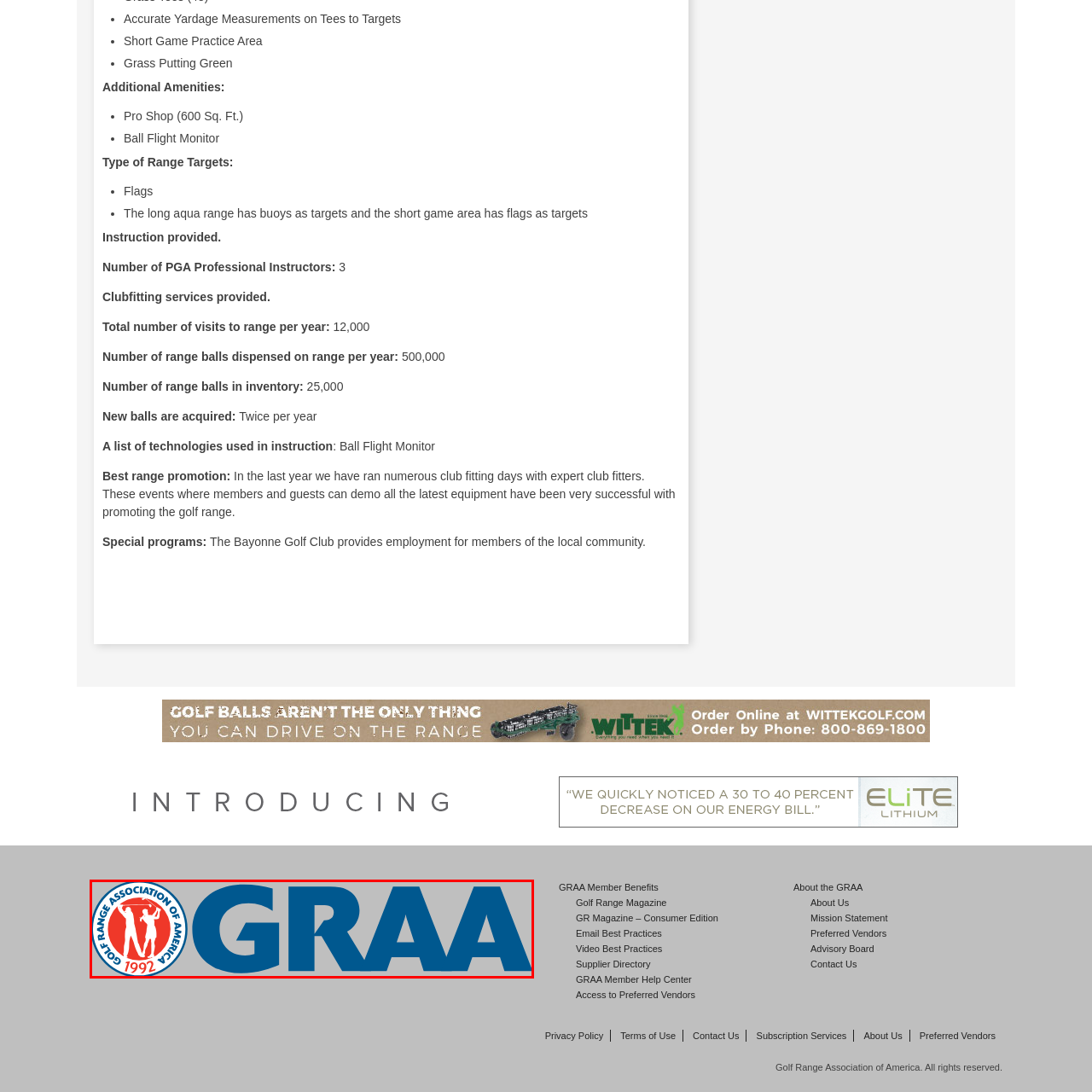Focus on the portion of the image highlighted in red and deliver a detailed explanation for the following question: What is the shape of the emblem to the left of the text?

To the left of the text is a circular emblem adorned with red and white, depicting a silhouette of a golfer in action, which implies that the shape of the emblem is circular.